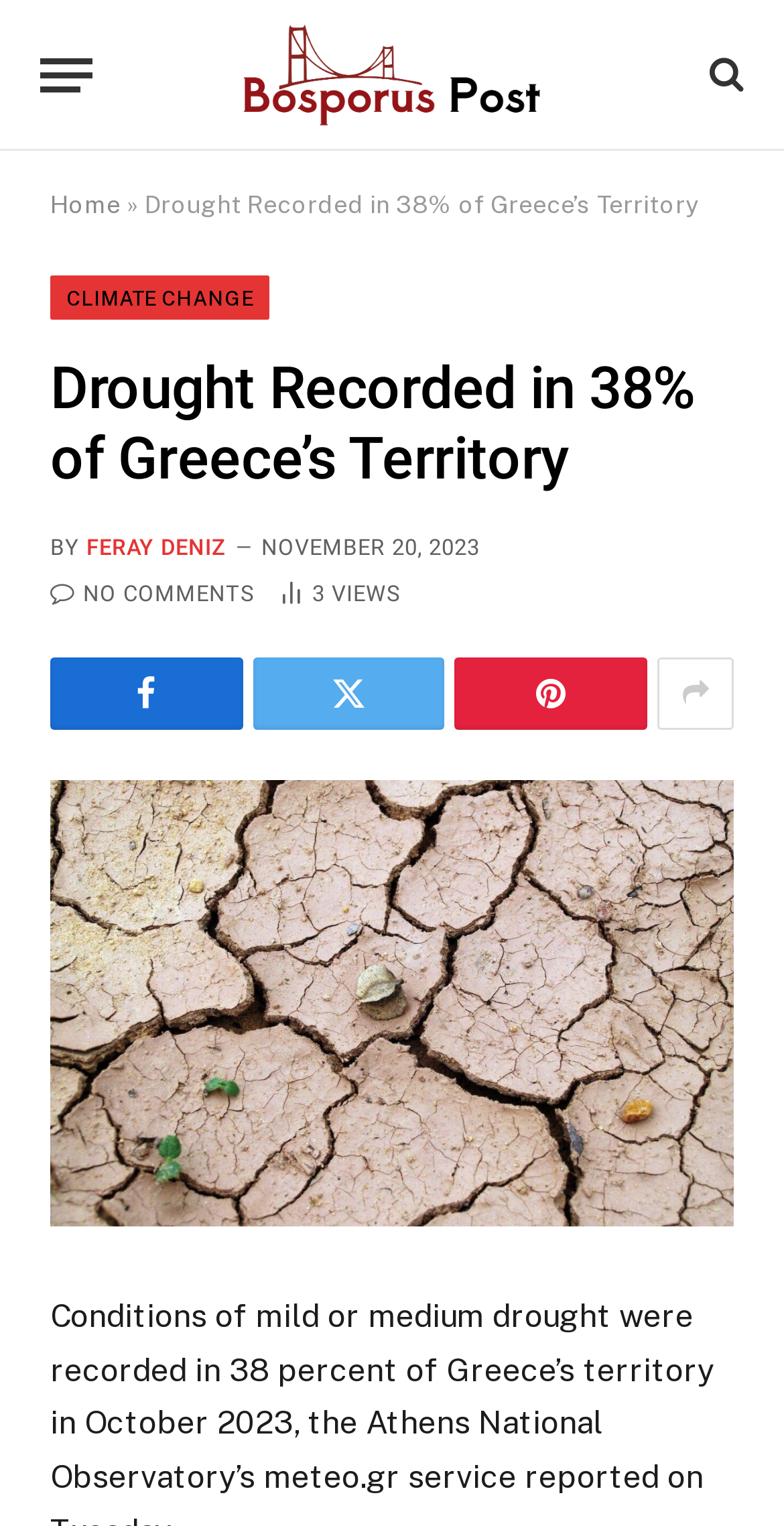Look at the image and answer the question in detail:
What is the name of the publication?

The name of the publication is mentioned in the top section of the webpage, where it says 'Bosporus Post'.